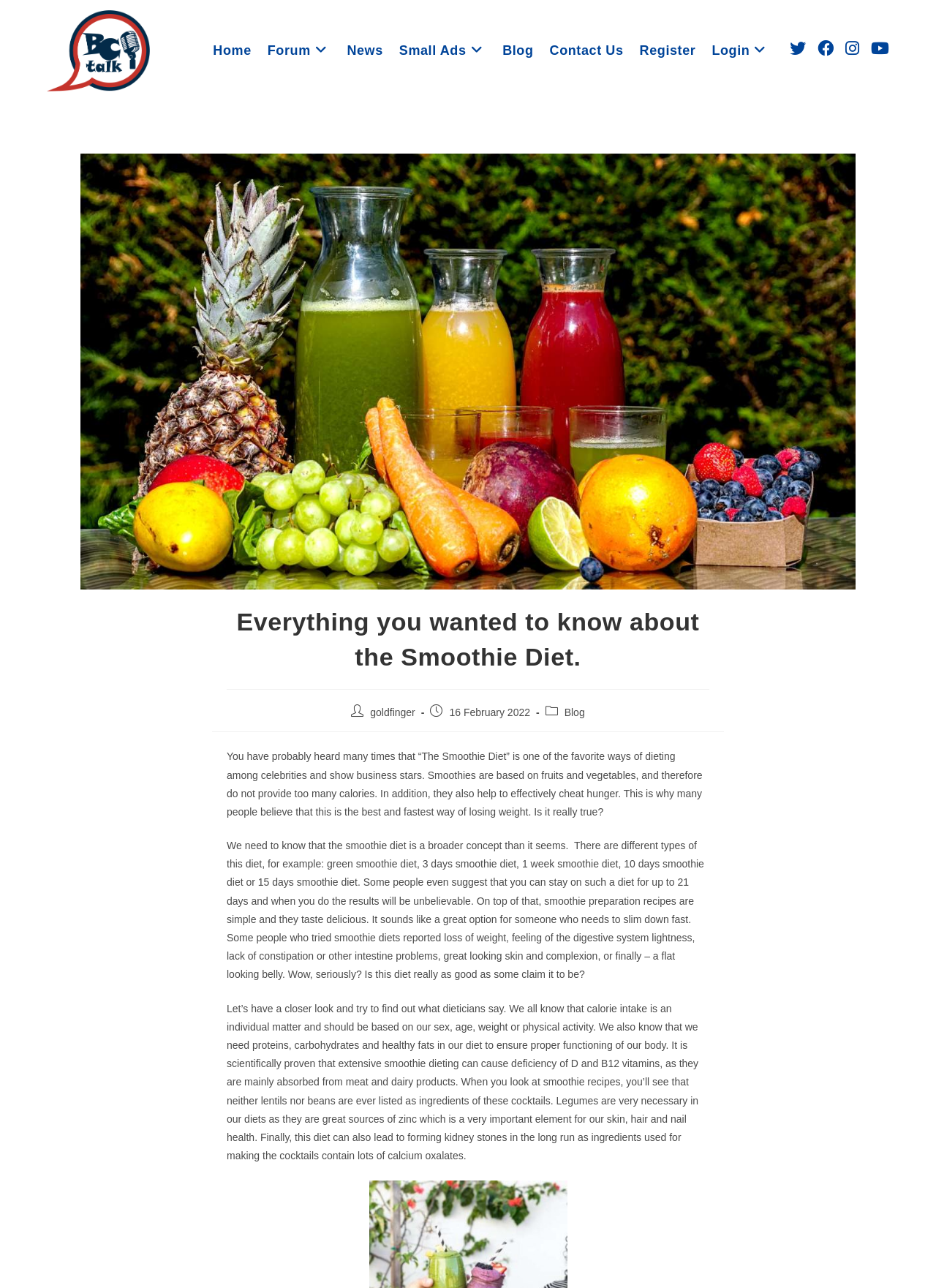Determine the bounding box coordinates of the area to click in order to meet this instruction: "Check the 'News' section".

[0.362, 0.008, 0.418, 0.07]